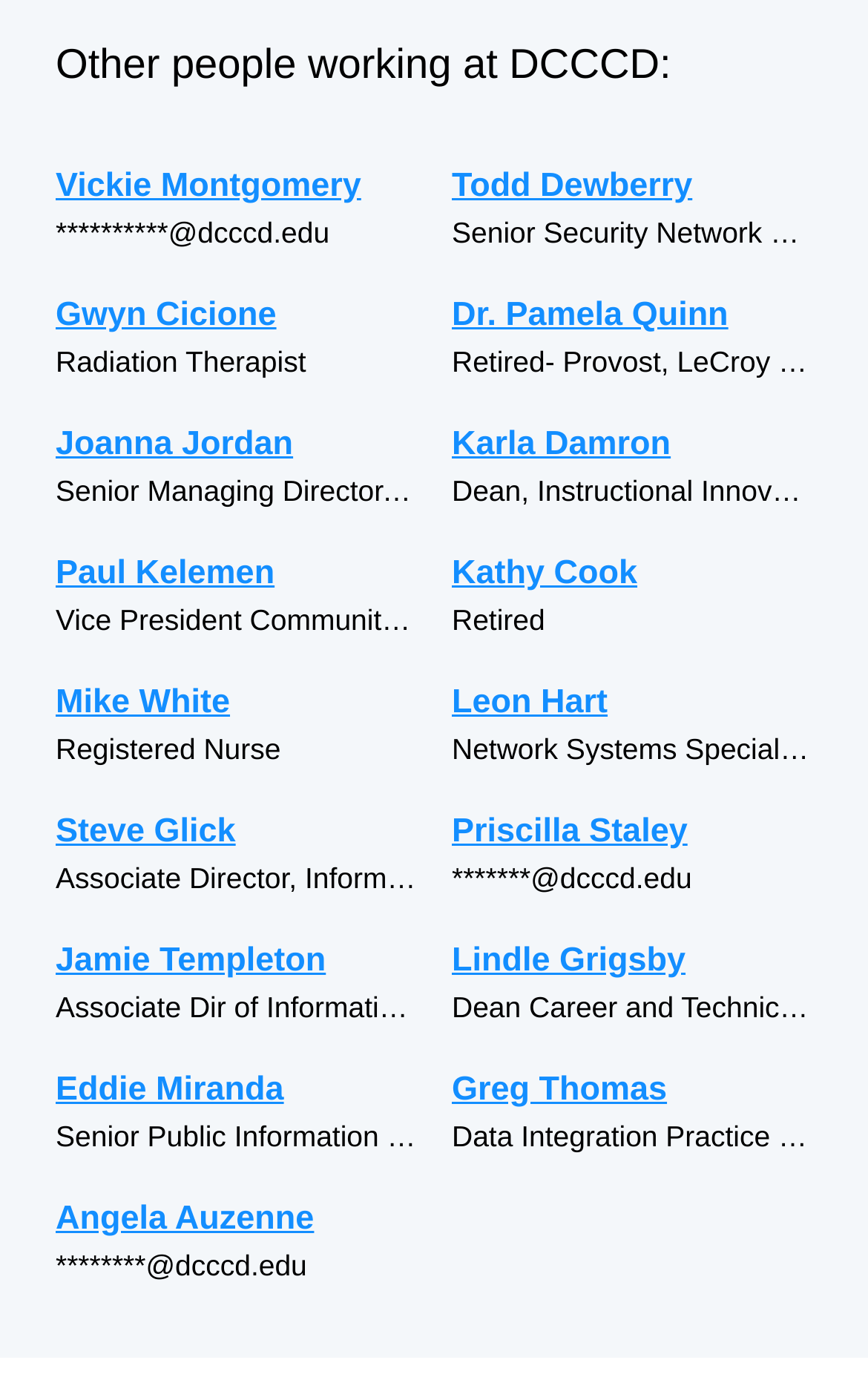Specify the bounding box coordinates of the area that needs to be clicked to achieve the following instruction: "View Vickie Montgomery's profile".

[0.064, 0.116, 0.479, 0.153]